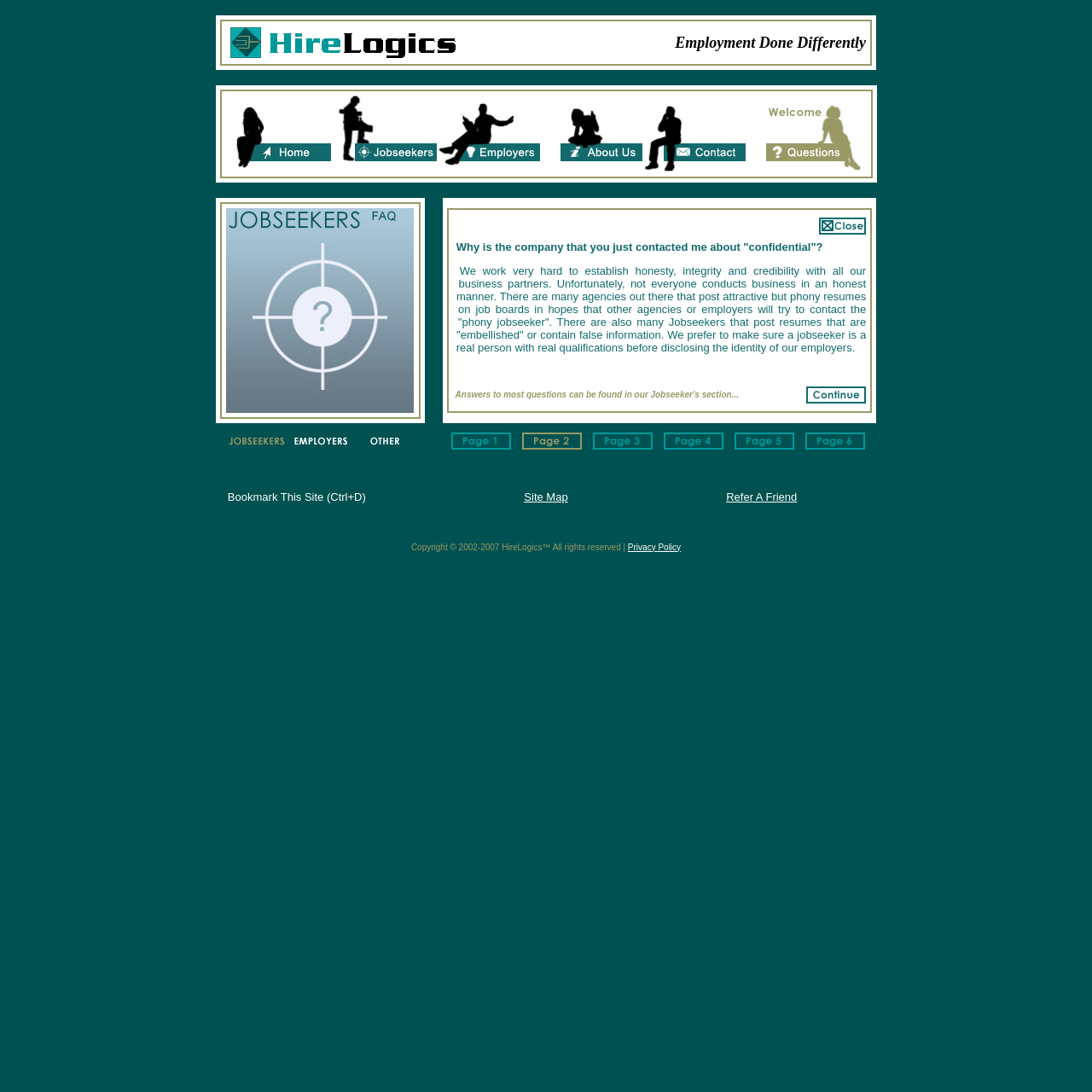For the element described, predict the bounding box coordinates as (top-left x, top-left y, bottom-right x, bottom-right y). All values should be between 0 and 1. Element description: alt="About HireLogics" name="SilAboutUs2"

[0.495, 0.147, 0.589, 0.16]